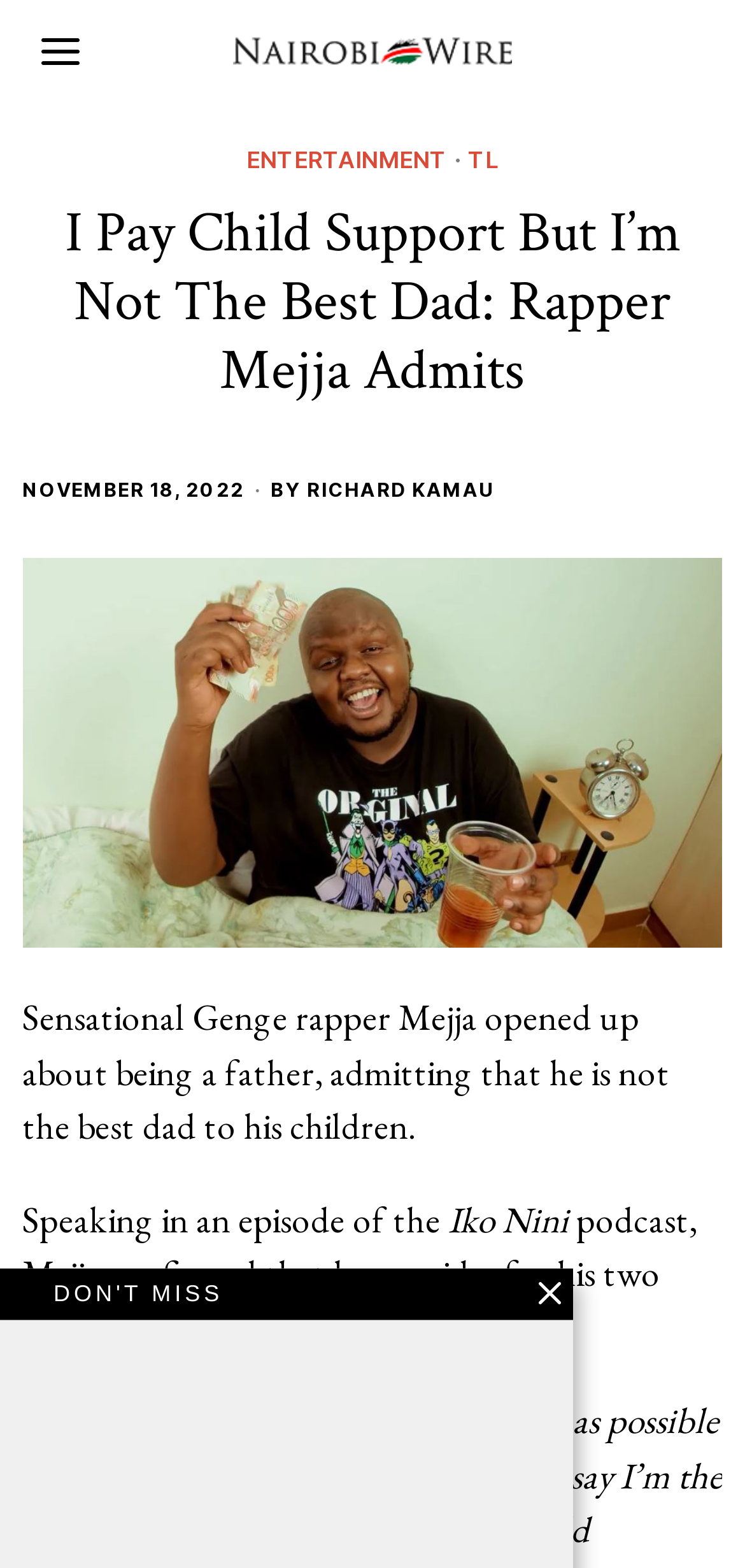Use the details in the image to answer the question thoroughly: 
How many children does Mejja have?

According to the webpage, Mejja confirmed that he provides for his two children with different mothers, implying that he has two children.